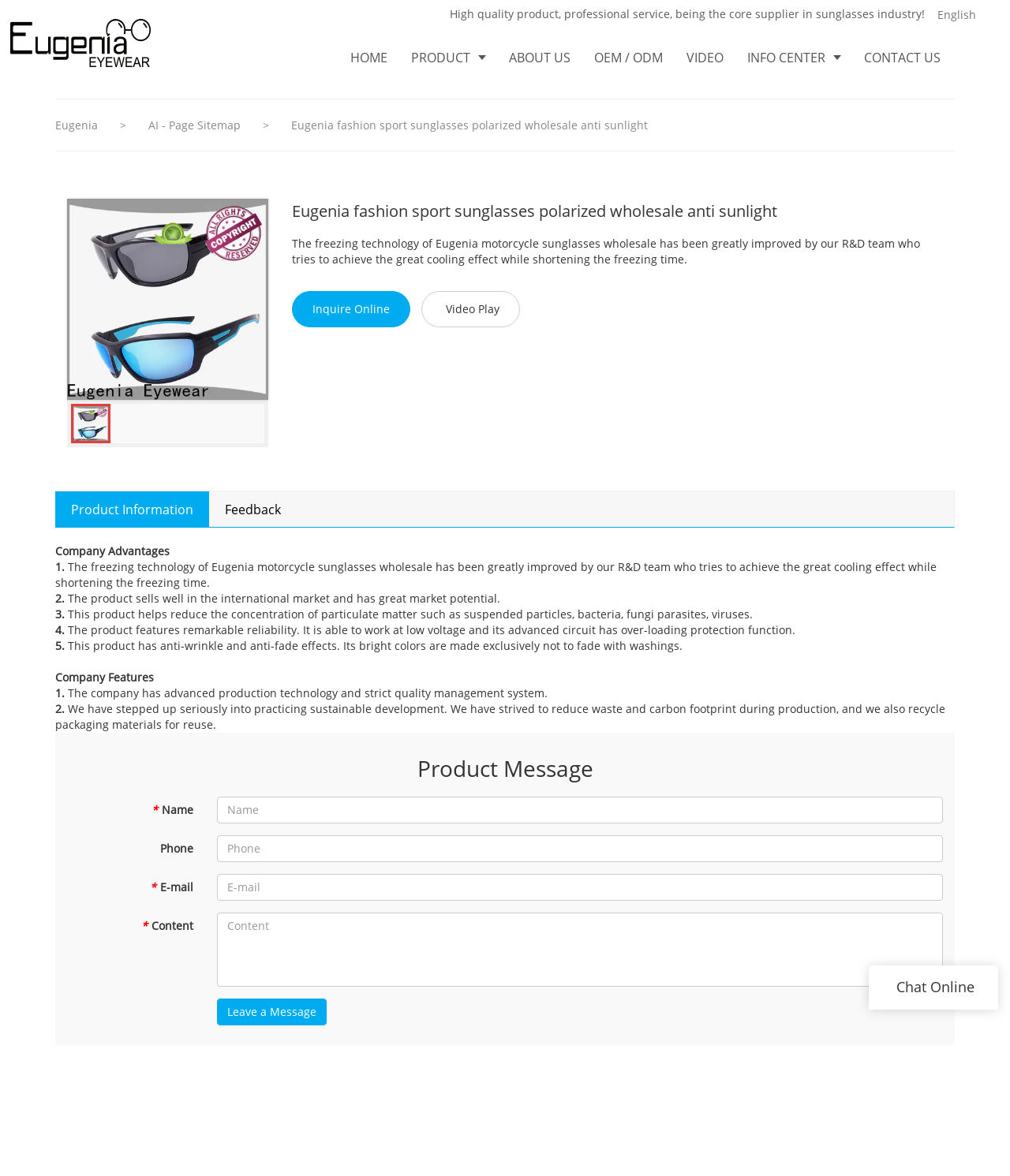Please find the bounding box coordinates in the format (top-left x, top-left y, bottom-right x, bottom-right y) for the given element description. Ensure the coordinates are floating point numbers between 0 and 1. Description: BLOG

None